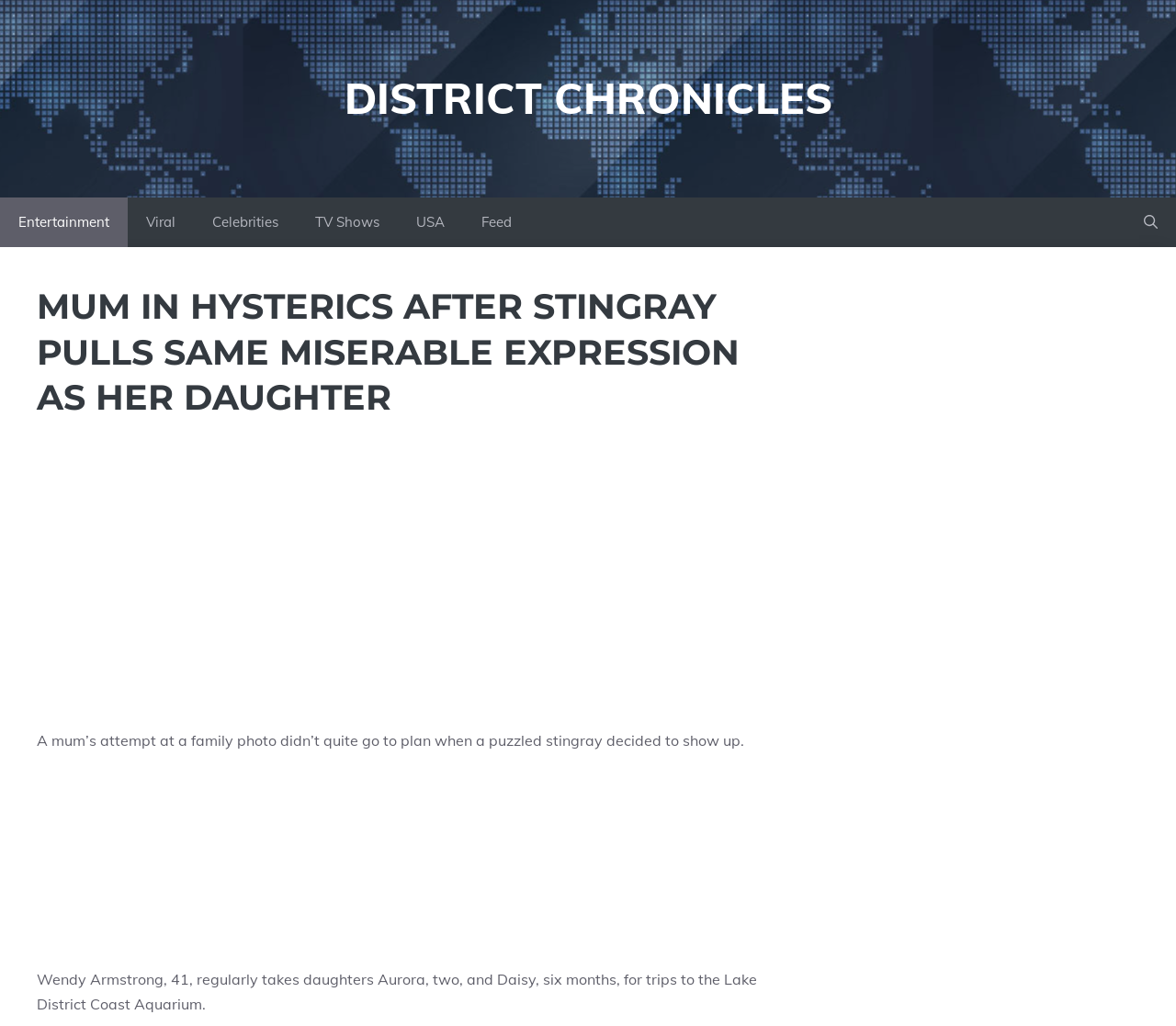Please identify the bounding box coordinates of the clickable area that will fulfill the following instruction: "Open search". The coordinates should be in the format of four float numbers between 0 and 1, i.e., [left, top, right, bottom].

[0.957, 0.193, 1.0, 0.241]